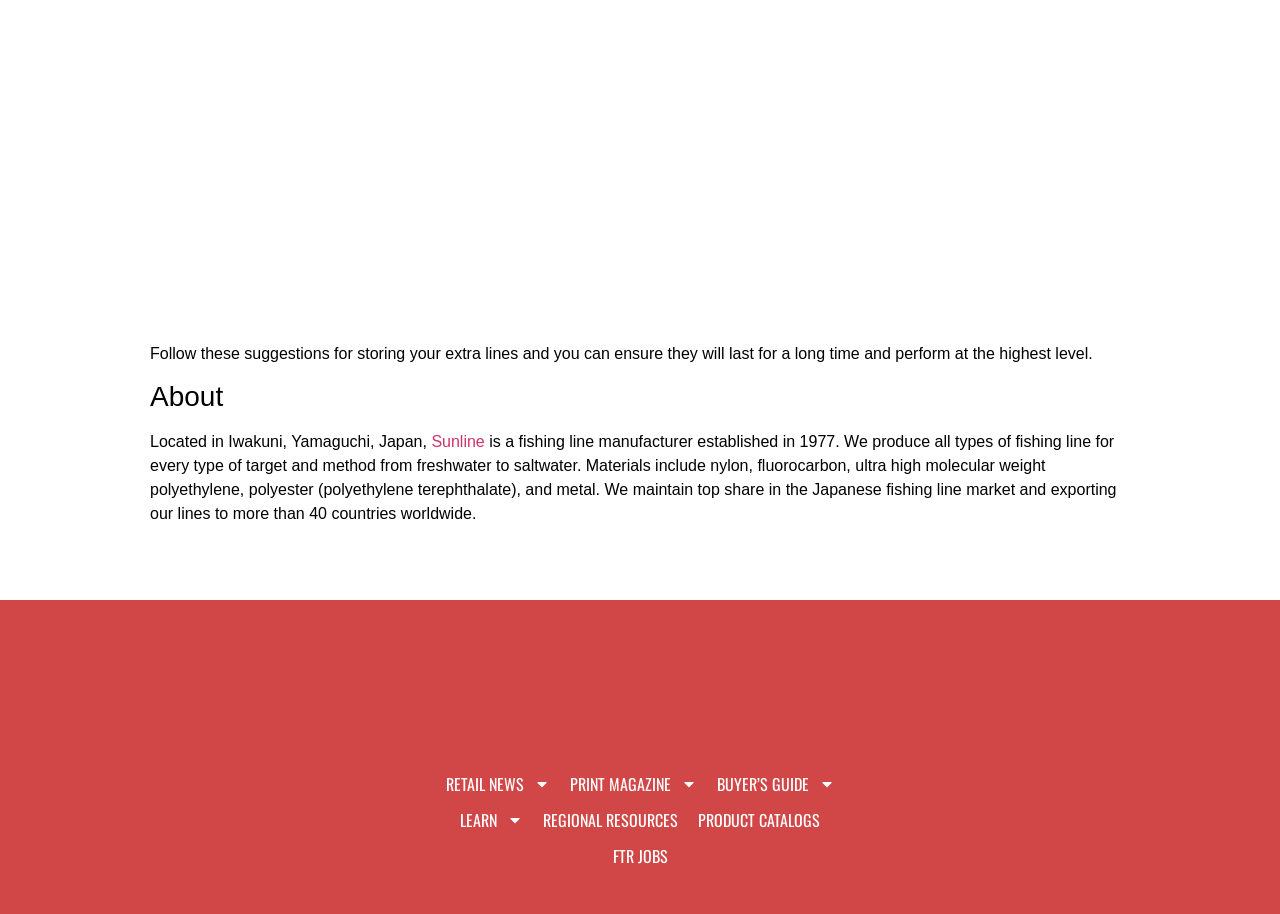Identify the bounding box coordinates of the element that should be clicked to fulfill this task: "Go to the 'BUYER’S GUIDE' section". The coordinates should be provided as four float numbers between 0 and 1, i.e., [left, top, right, bottom].

[0.552, 0.838, 0.66, 0.877]